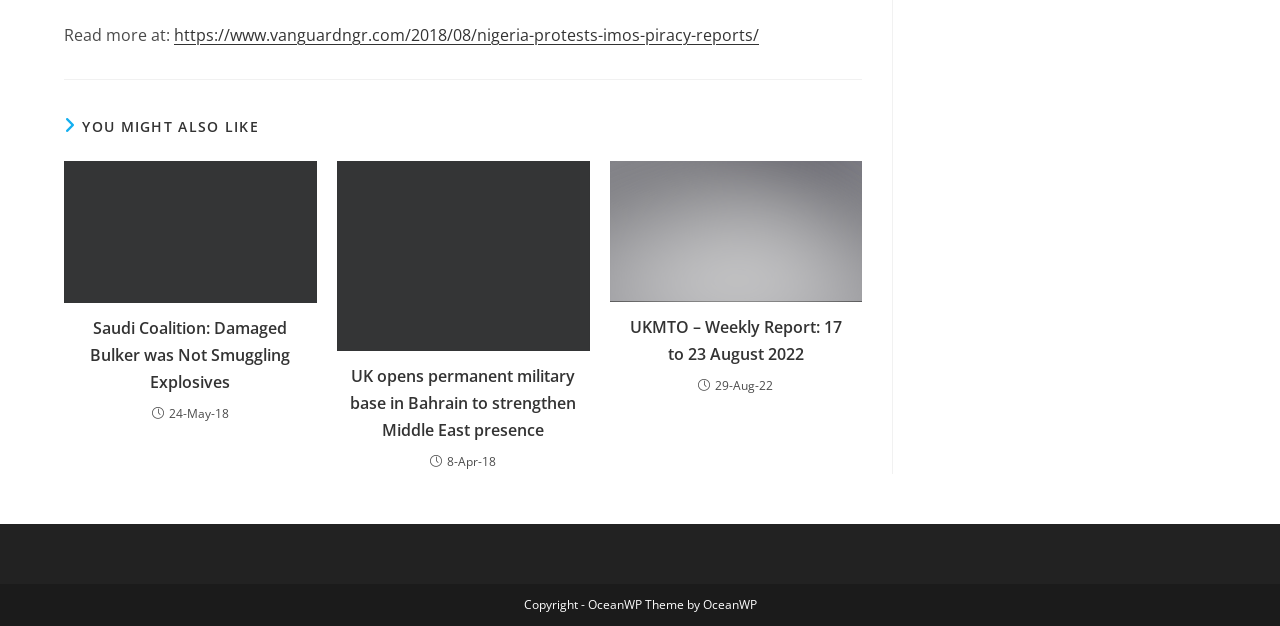What is the date of the second article?
Please look at the screenshot and answer using one word or phrase.

8-Apr-18